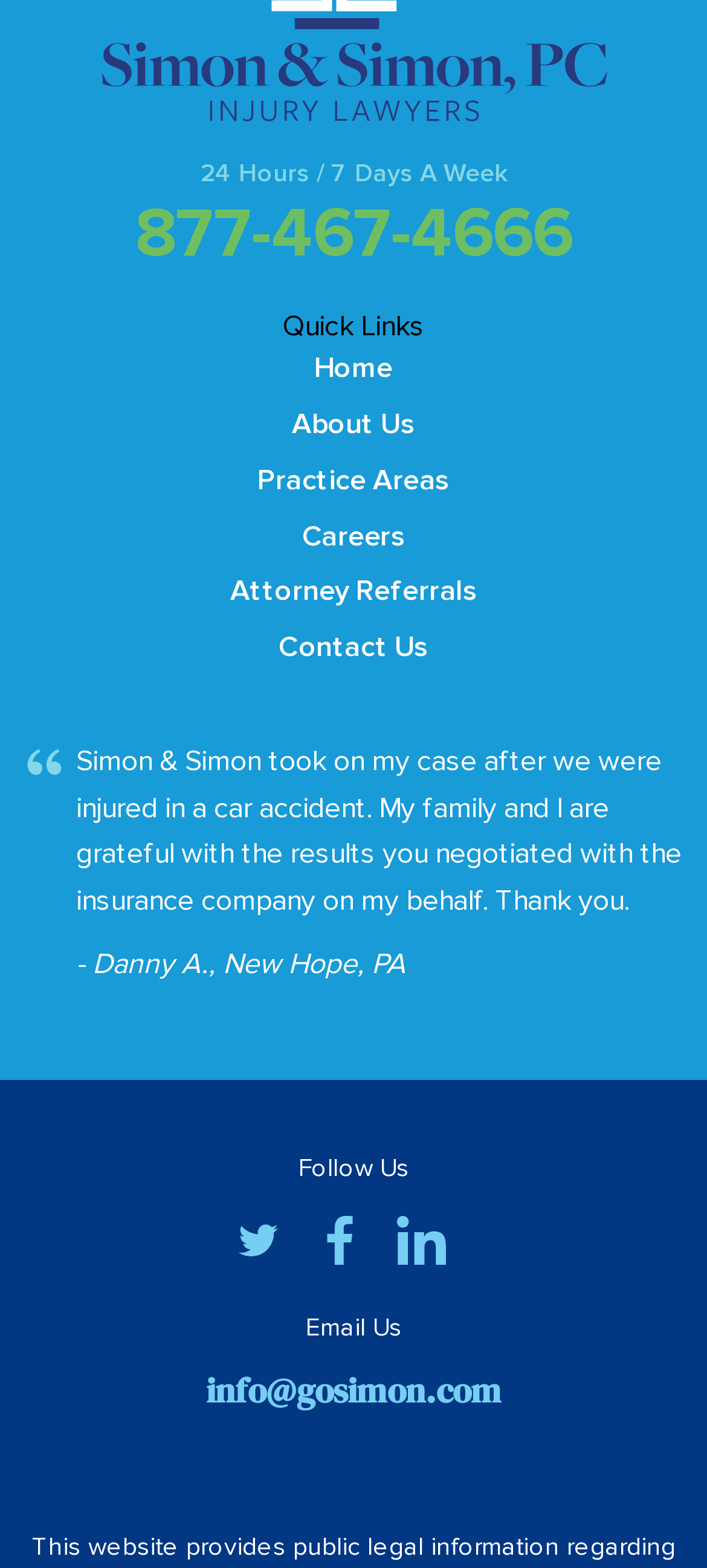Specify the bounding box coordinates of the area that needs to be clicked to achieve the following instruction: "Go to the home page".

[0.444, 0.223, 0.556, 0.247]